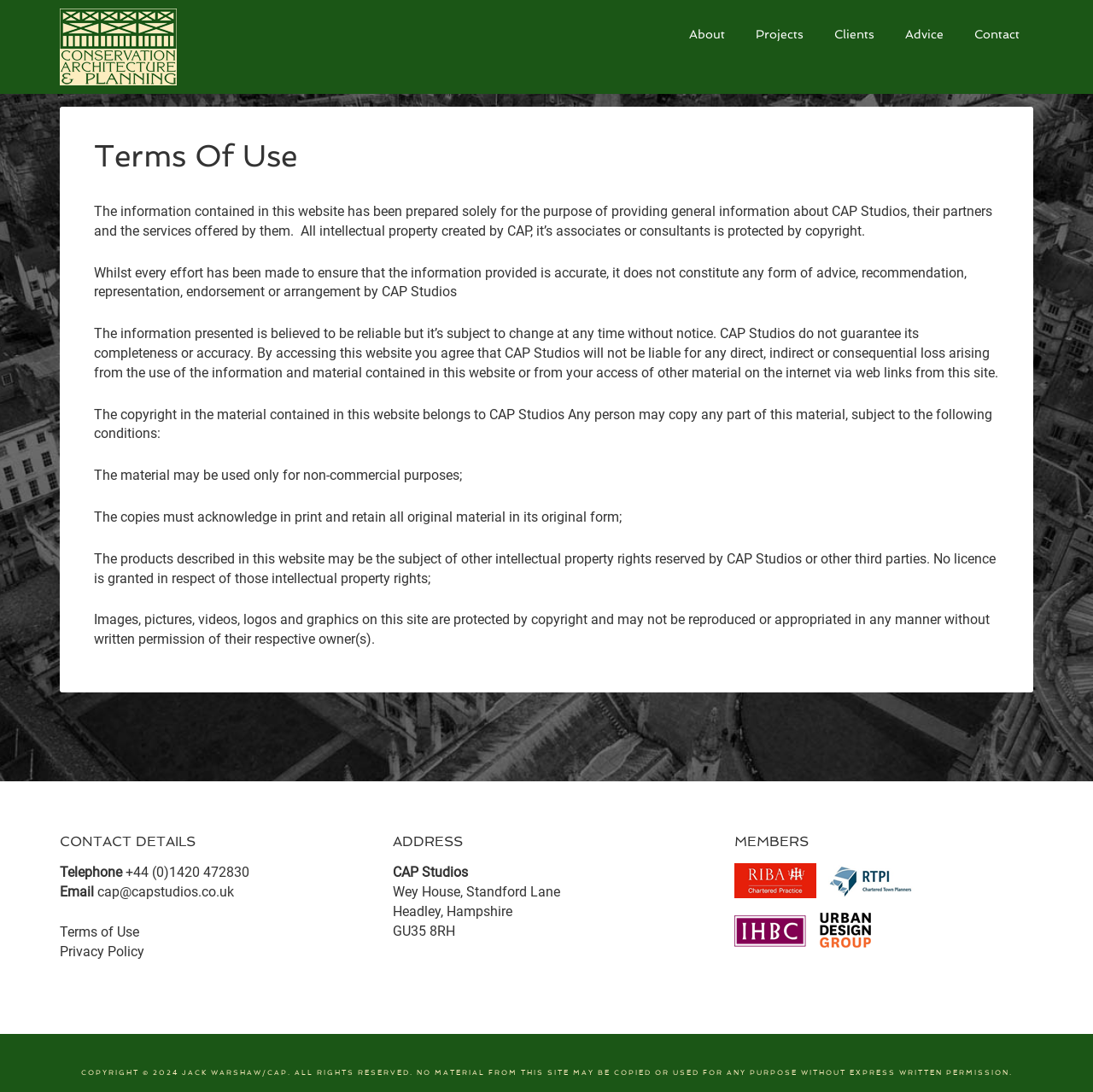Given the element description alt="Royal Town Planning Institute", predict the bounding box coordinates for the UI element in the webpage screenshot. The format should be (top-left x, top-left y, bottom-right x, bottom-right y), and the values should be between 0 and 1.

[0.758, 0.819, 0.845, 0.834]